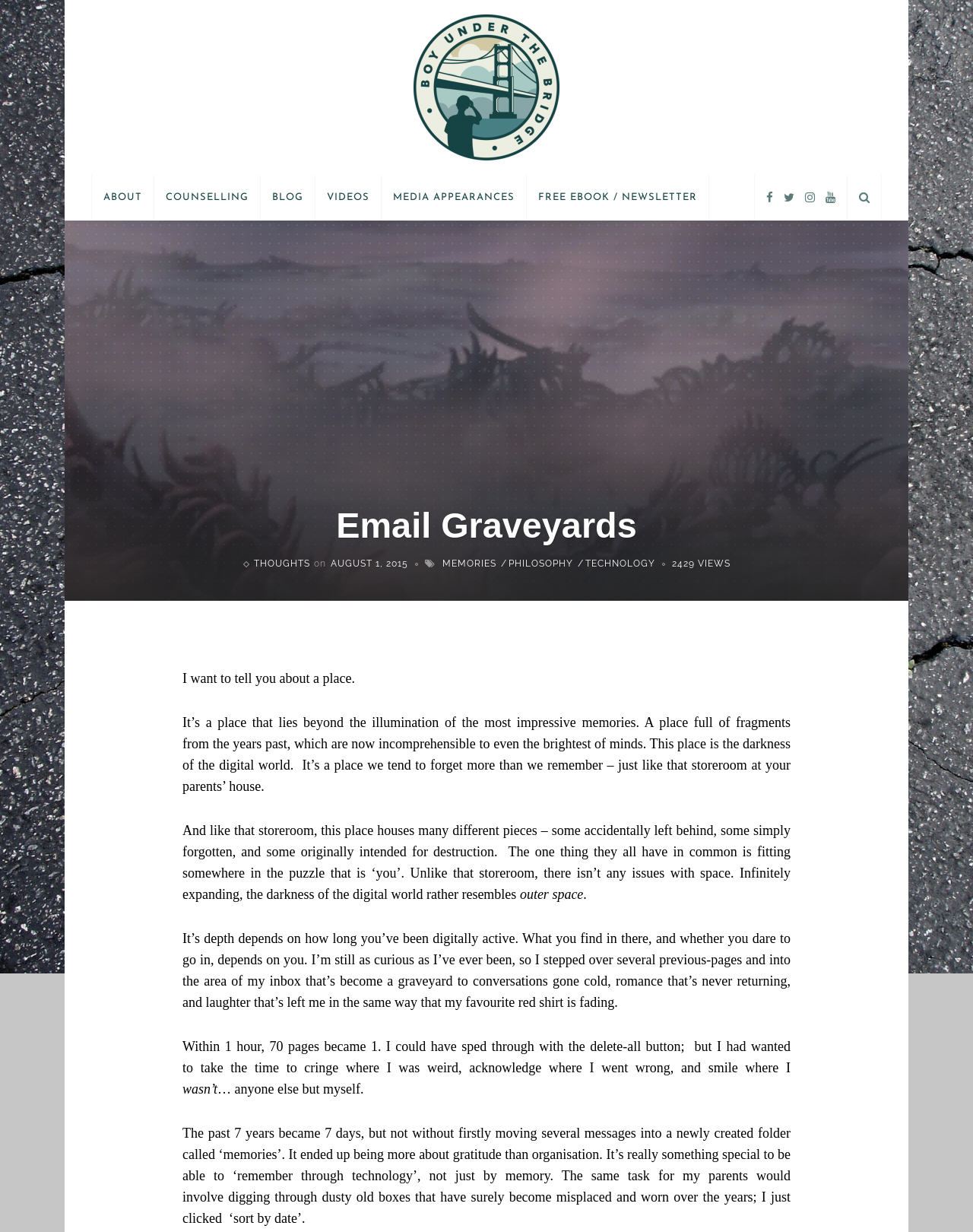How many views does the blog post have?
Examine the screenshot and reply with a single word or phrase.

2429